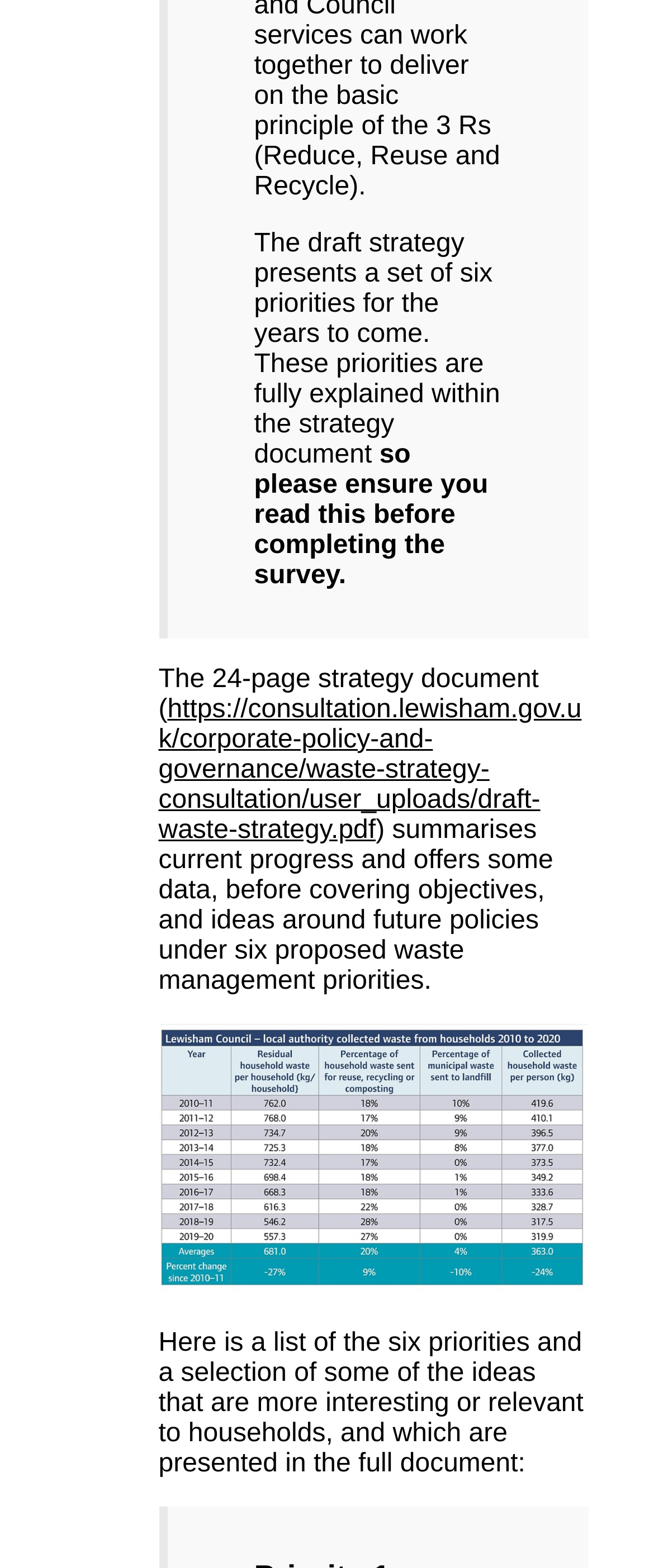Locate the bounding box of the UI element based on this description: "https://consultation.lewisham.gov.uk/corporate-policy-and-governance/waste-strategy-consultation/user_uploads/draft-waste-strategy.pdf". Provide four float numbers between 0 and 1 as [left, top, right, bottom].

[0.242, 0.443, 0.889, 0.539]